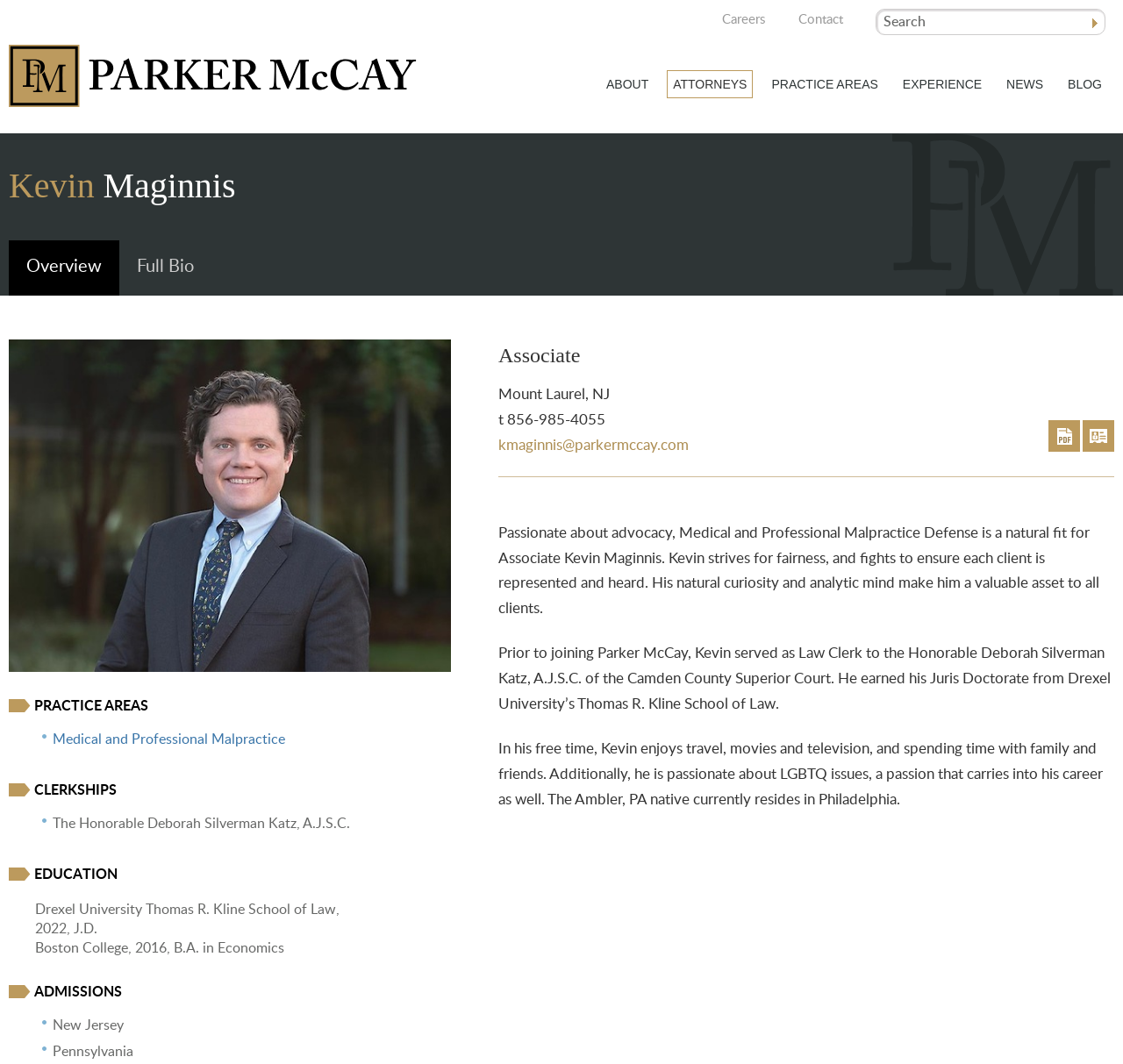Generate a comprehensive description of the webpage content.

This webpage is about Kevin Maginnis, a medical malpractice defense attorney based in New Jersey. At the top left corner, there is a link to Parker McCay, accompanied by an image of the same name. Next to it, there is a search bar with a search button on the right side, which also has an image. 

Below the search bar, there is a heading with Kevin Maginnis' name. Underneath, there are navigation tabs with links to "Overview" and "Full Bio". 

On the left side of the page, there is a photo of Kevin Maginnis. To the right of the photo, there is a section with Kevin's title, "Associate", and his contact information, including his office location, phone number, and email address. There are also links to print his profile in PDF format and to download his VCard.

The main content of the page is divided into several sections. The first section describes Kevin's passion for advocacy and his approach to medical malpractice defense. The following sections detail his work experience, including his time as a law clerk, and his education, including his law degree from Drexel University and his undergraduate degree from Boston College.

The page also lists Kevin's practice areas, clerkships, education, and admissions. The practice areas section has a link to "Medical and Professional Malpractice". The clerkships section mentions his time with the Honorable Deborah Silverman Katz, A.J.S.C. The education section lists his law degree and undergraduate degree. The admissions section lists his admissions to the bars of New Jersey and Pennsylvania.

At the bottom of the page, there are links to other sections of the website, including "Careers", "Contact", "About", "Attorneys", "Practice Areas", "Experience", "News", and "Blog".